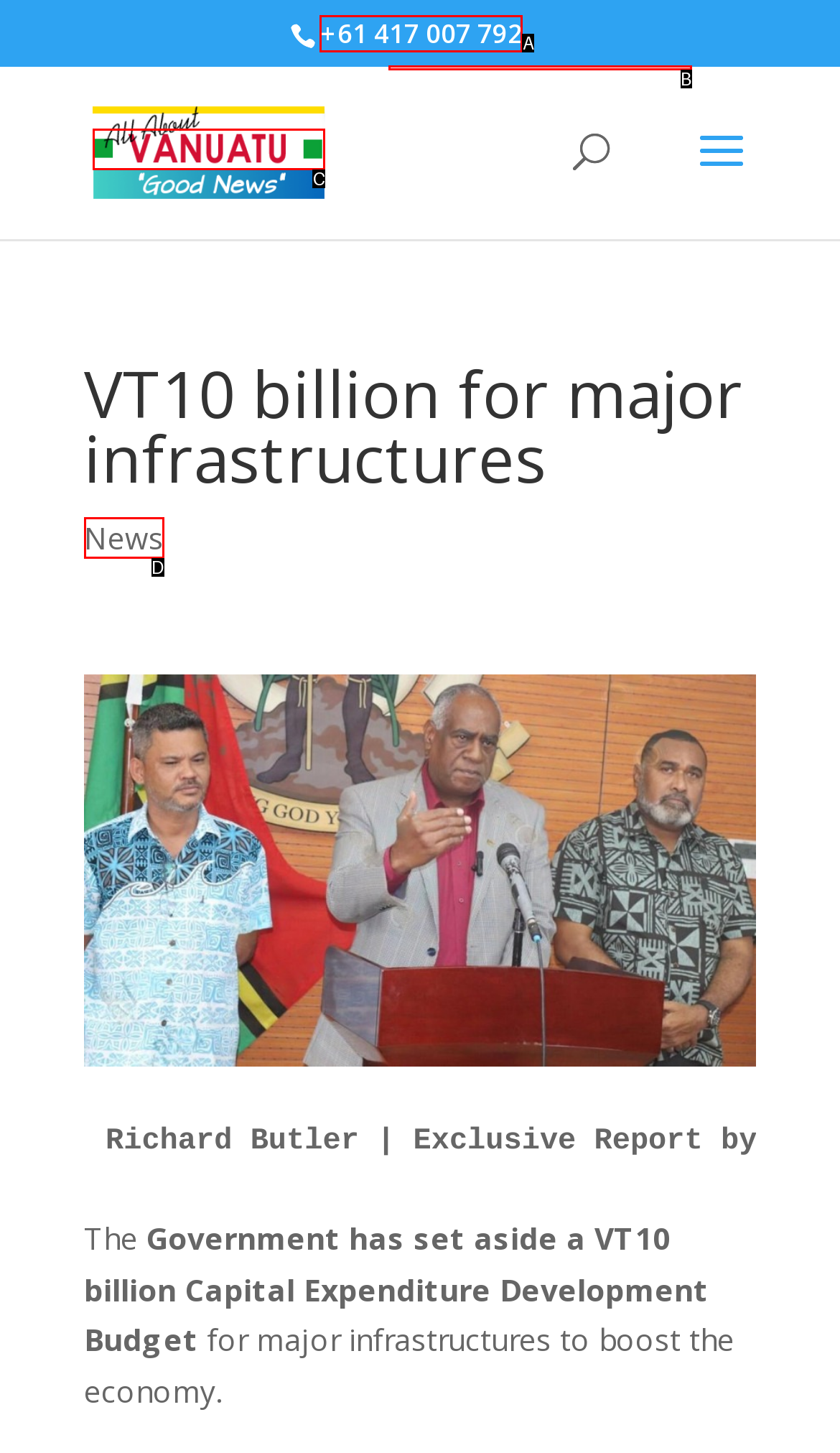Based on the given description: News, identify the correct option and provide the corresponding letter from the given choices directly.

D